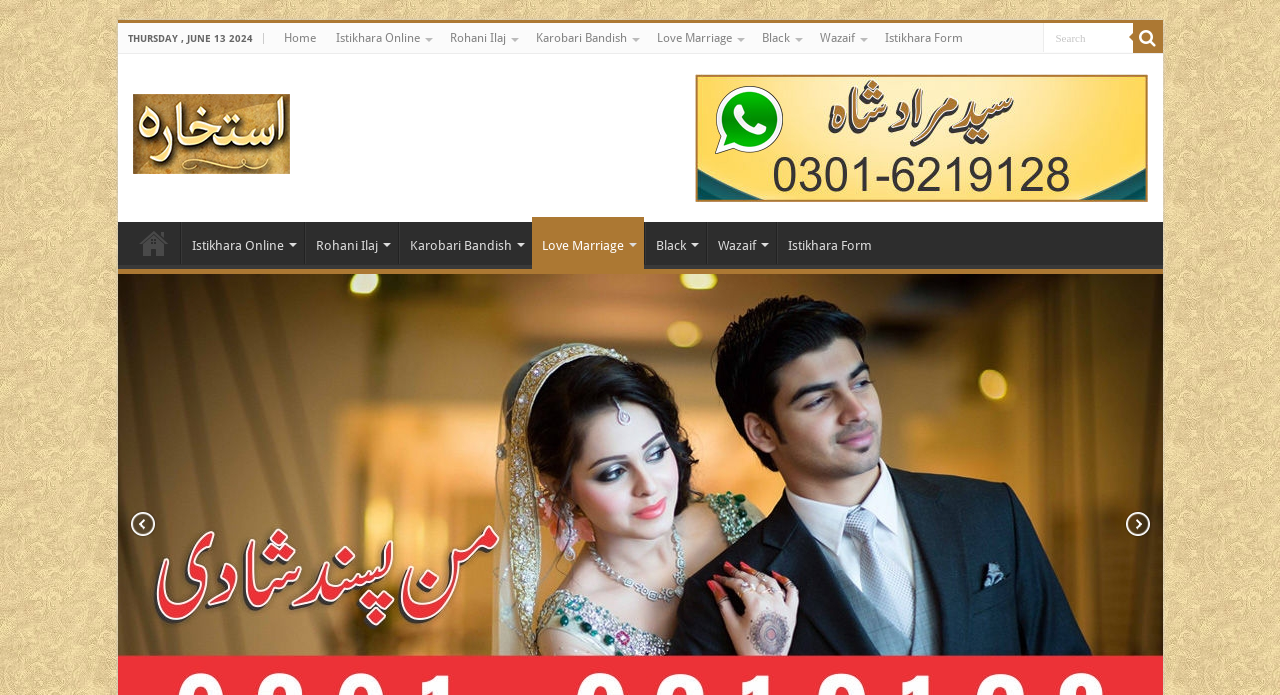What is the purpose of the textbox?
Please describe in detail the information shown in the image to answer the question.

I found a textbox element with a placeholder text 'Search', which suggests that it is used for searching something on the webpage.